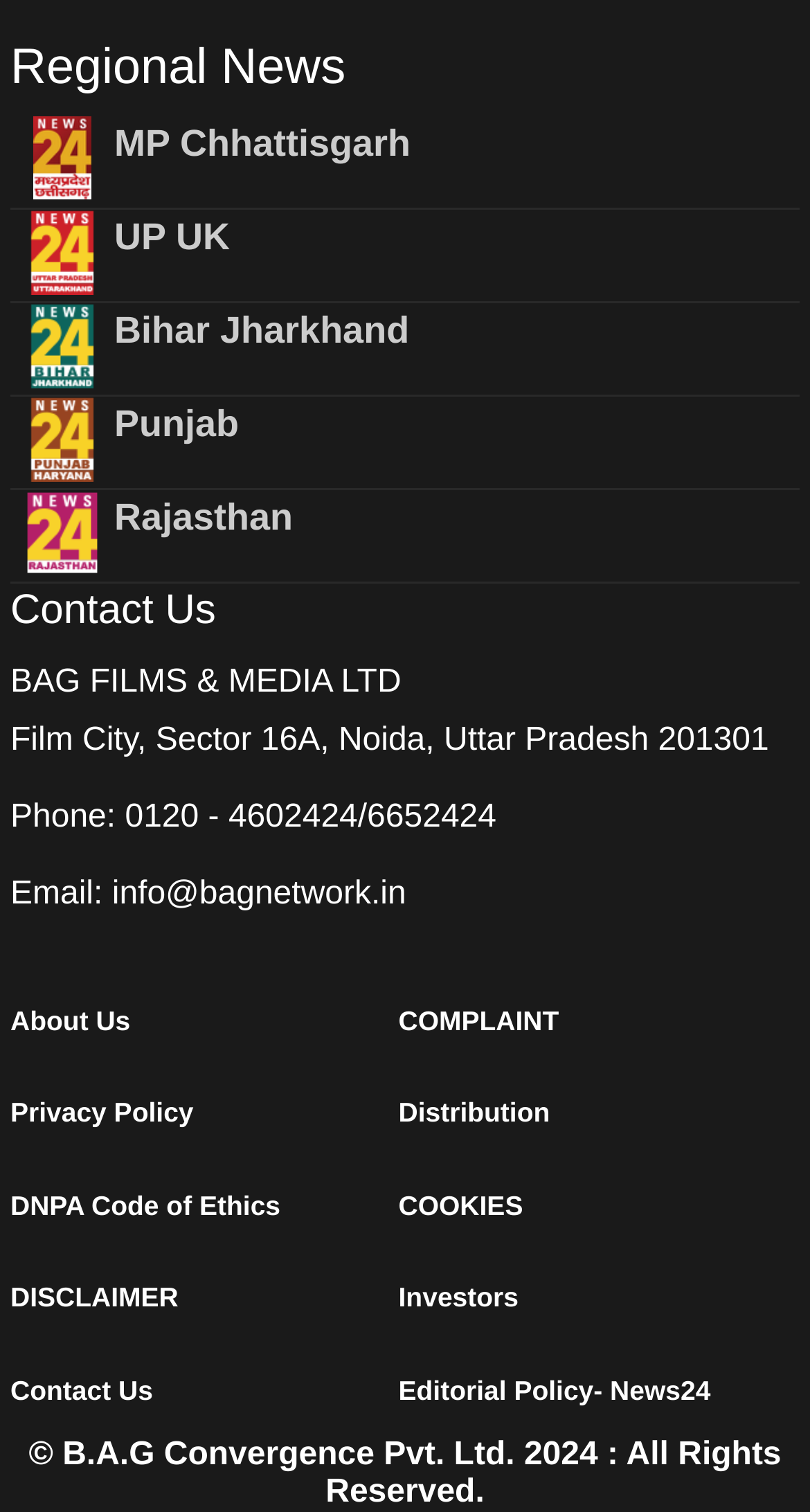Give a concise answer of one word or phrase to the question: 
What is the phone number of BAG FILMS & MEDIA LTD?

0120 - 4602424/6652424